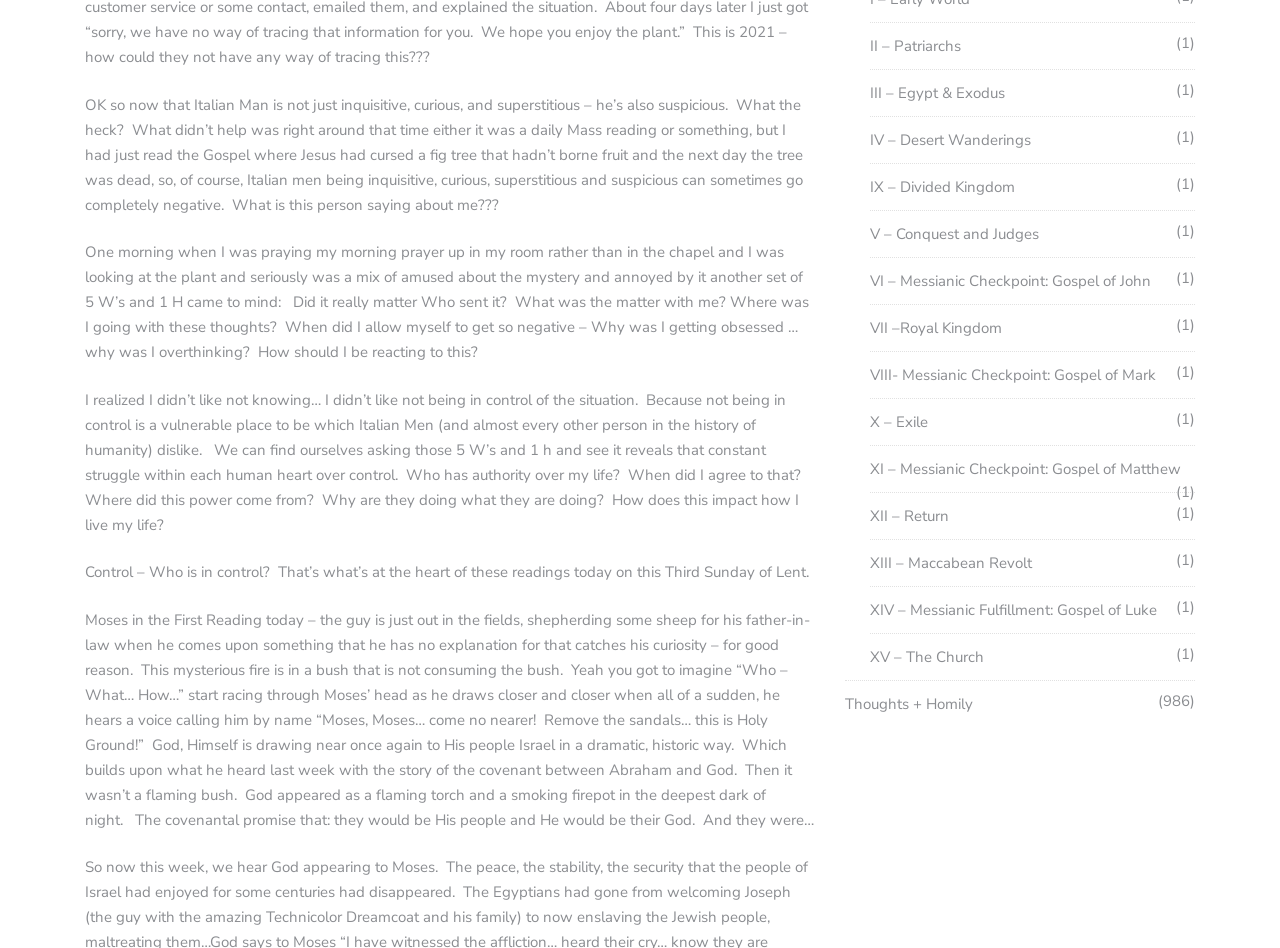Pinpoint the bounding box coordinates of the area that must be clicked to complete this instruction: "Click on 'X – Exile'".

[0.68, 0.435, 0.725, 0.456]